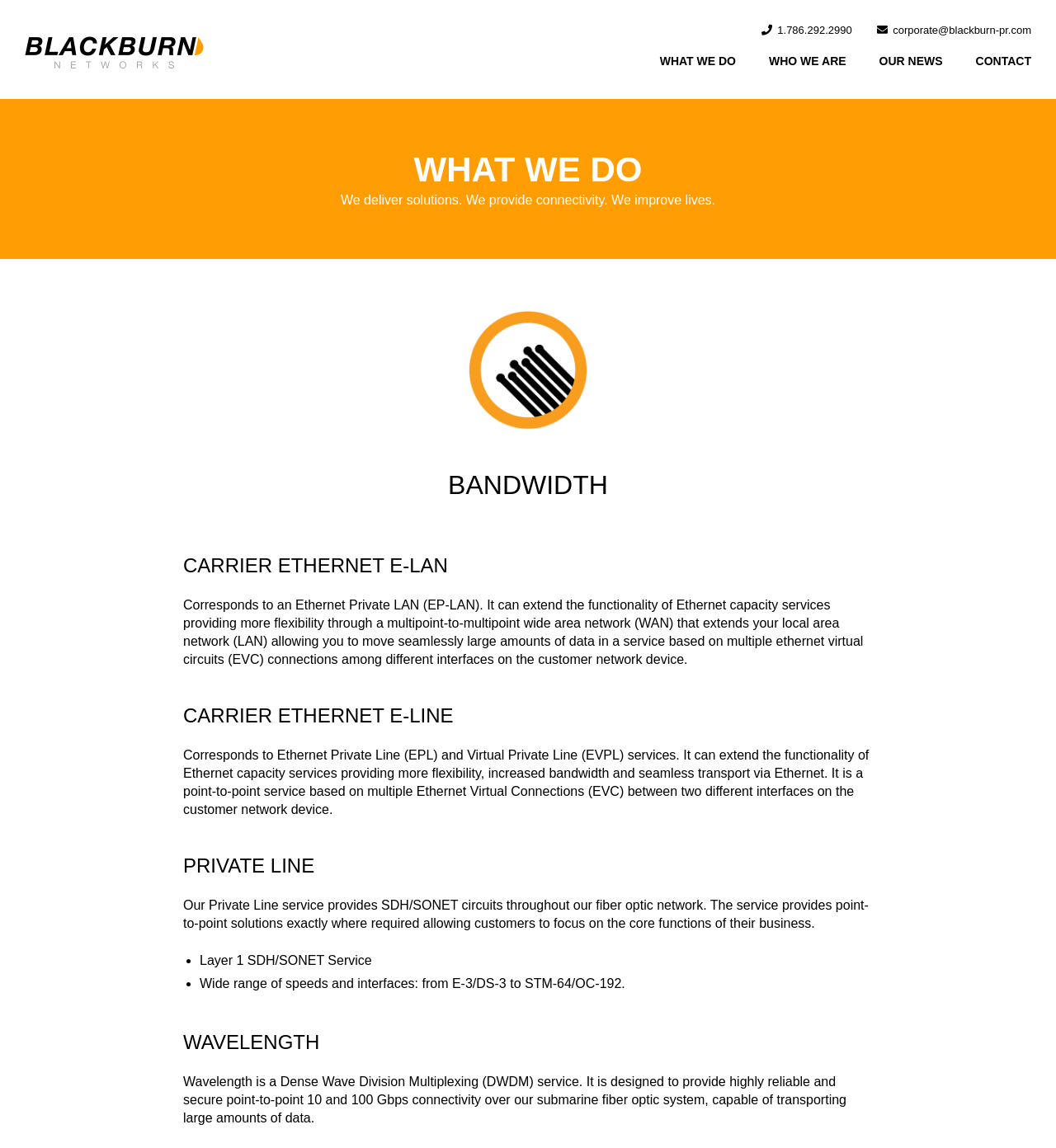Find the bounding box coordinates corresponding to the UI element with the description: "Our News". The coordinates should be formatted as [left, top, right, bottom], with values as floats between 0 and 1.

[0.832, 0.042, 0.893, 0.065]